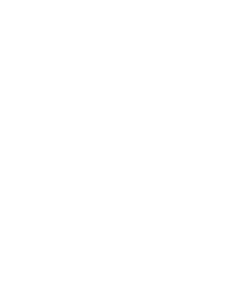Provide a single word or phrase answer to the question: 
What is the purpose of the collection of homemade family meals?

For gatherings and family dinners